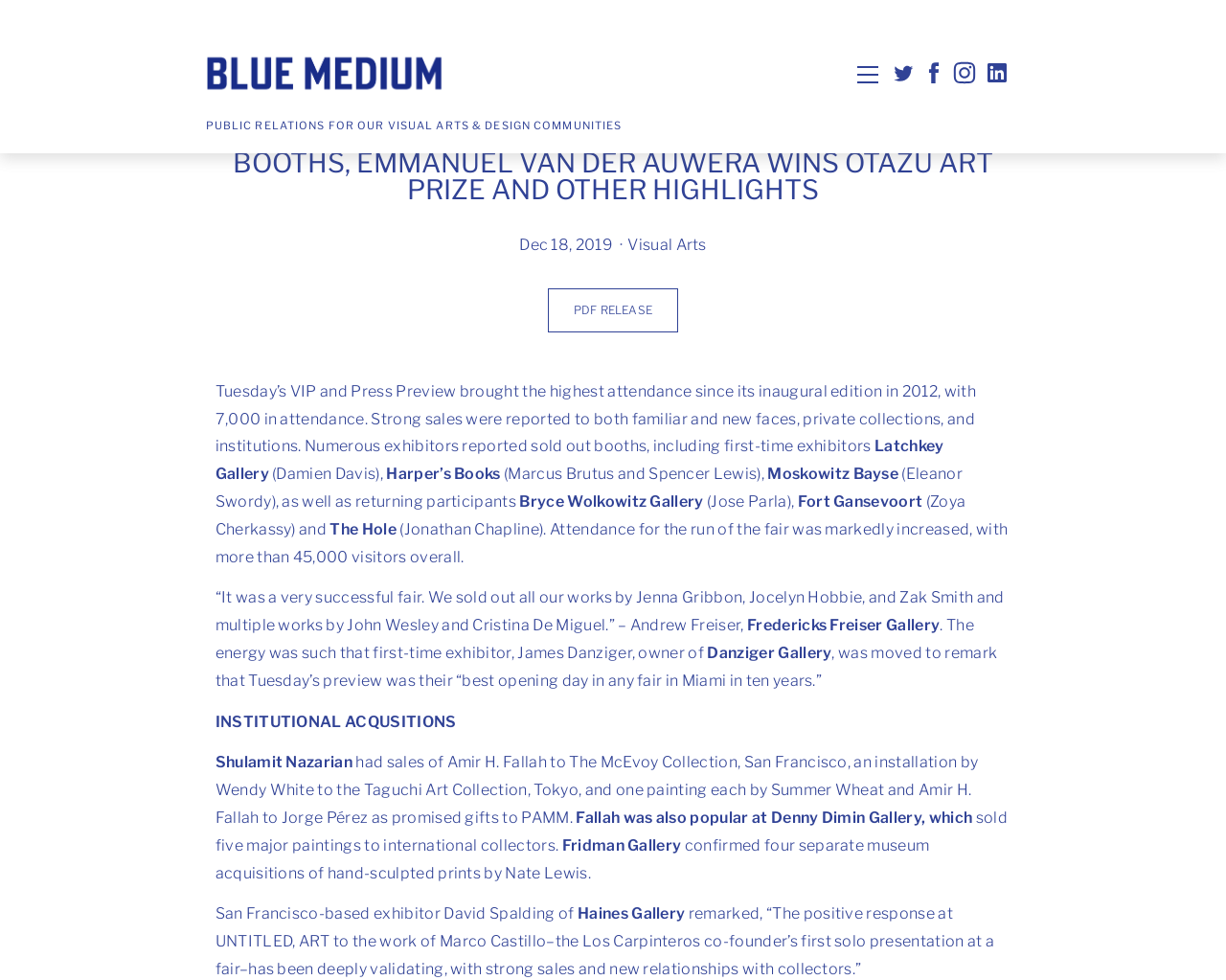What is the name of the gallery that sold out all their works by Jenna Gribbon, Jocelyn Hobbie, and Zak Smith?
Refer to the image and give a detailed answer to the query.

I found this information in the quote from Andrew Freiser, which mentions the gallery name and the artists whose works were sold out.